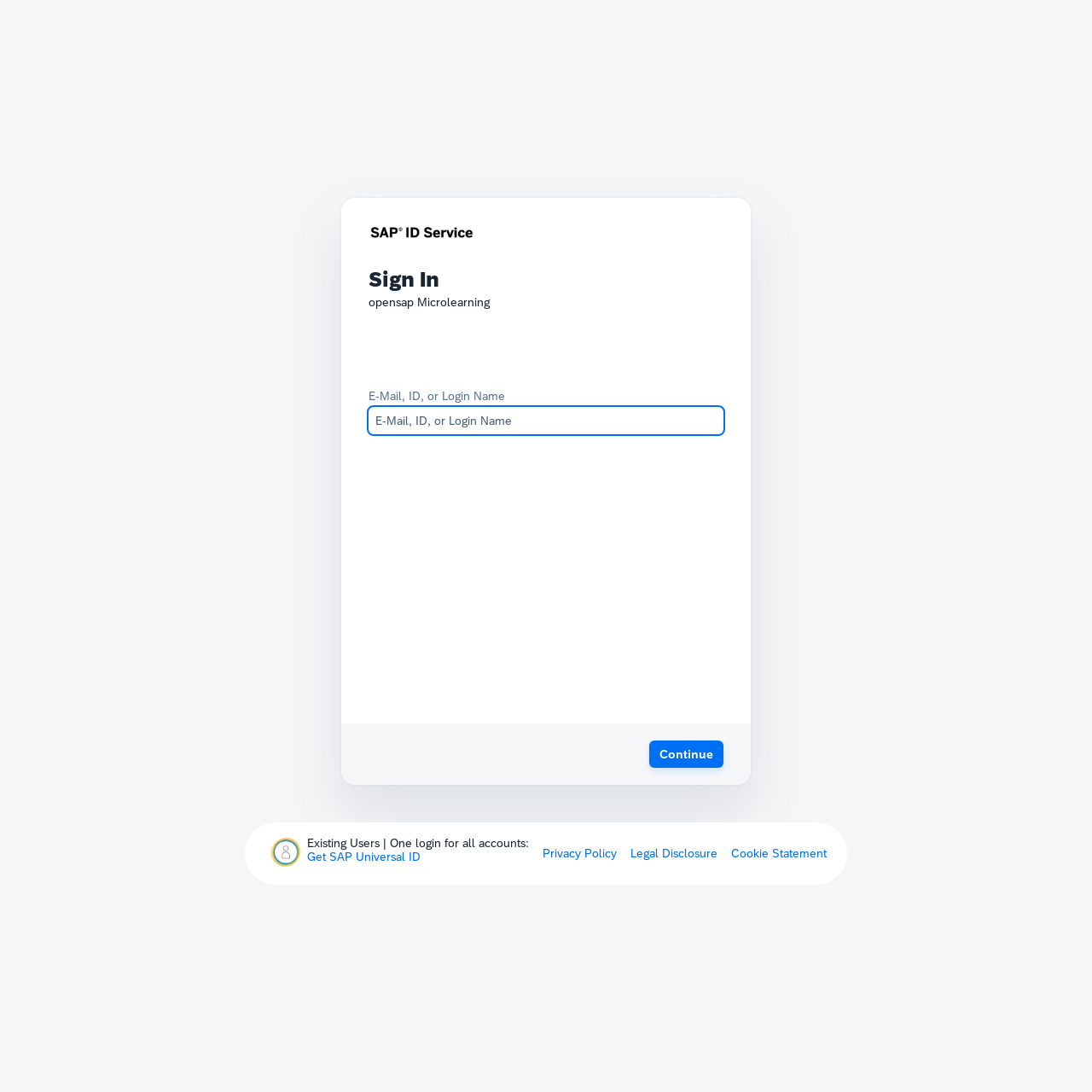What is the link for users who do not have a SAP Universal ID?
Please look at the screenshot and answer using one word or phrase.

Get SAP Universal ID